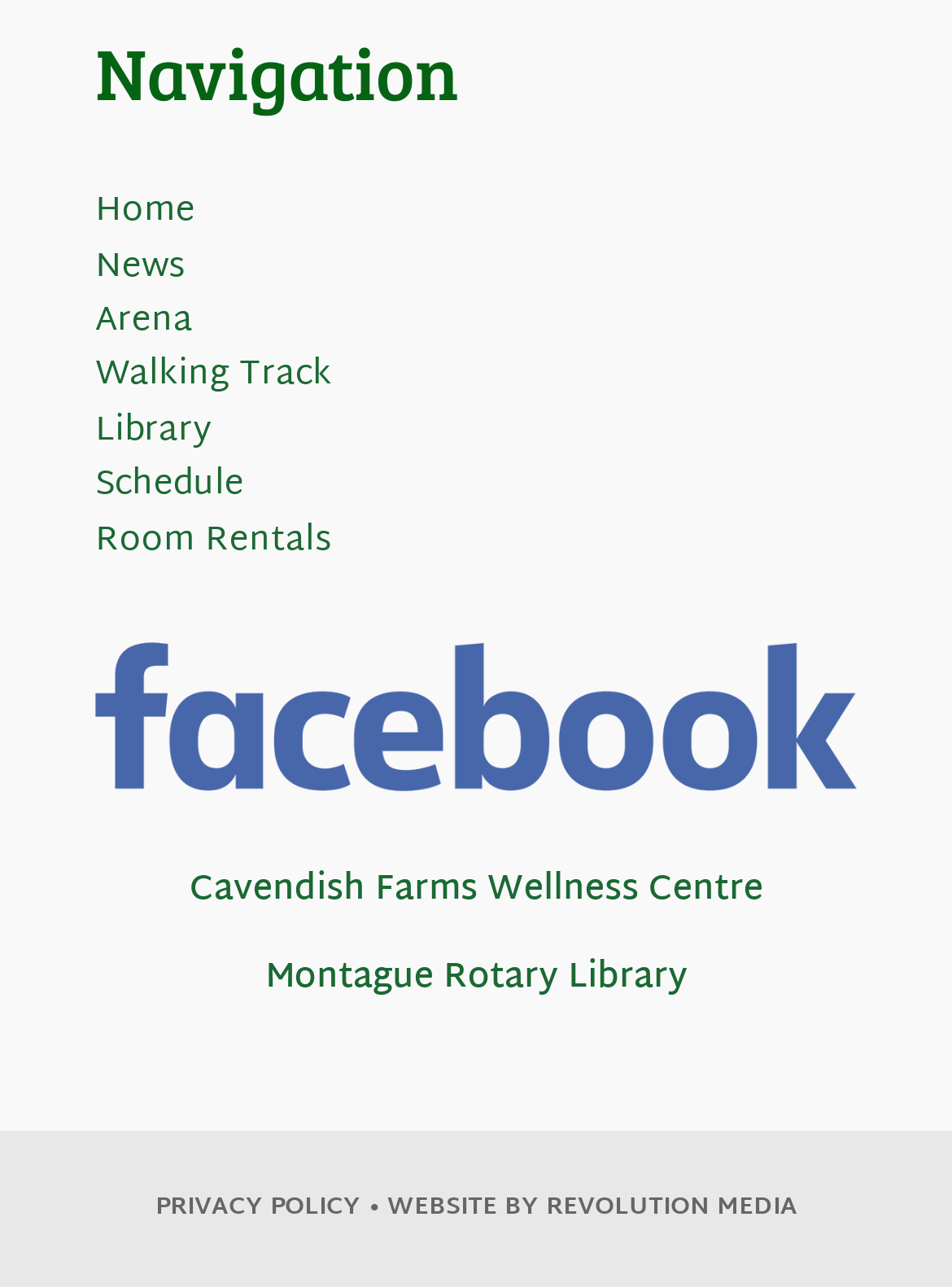For the given element description Health News, determine the bounding box coordinates of the UI element. The coordinates should follow the format (top-left x, top-left y, bottom-right x, bottom-right y) and be within the range of 0 to 1.

None